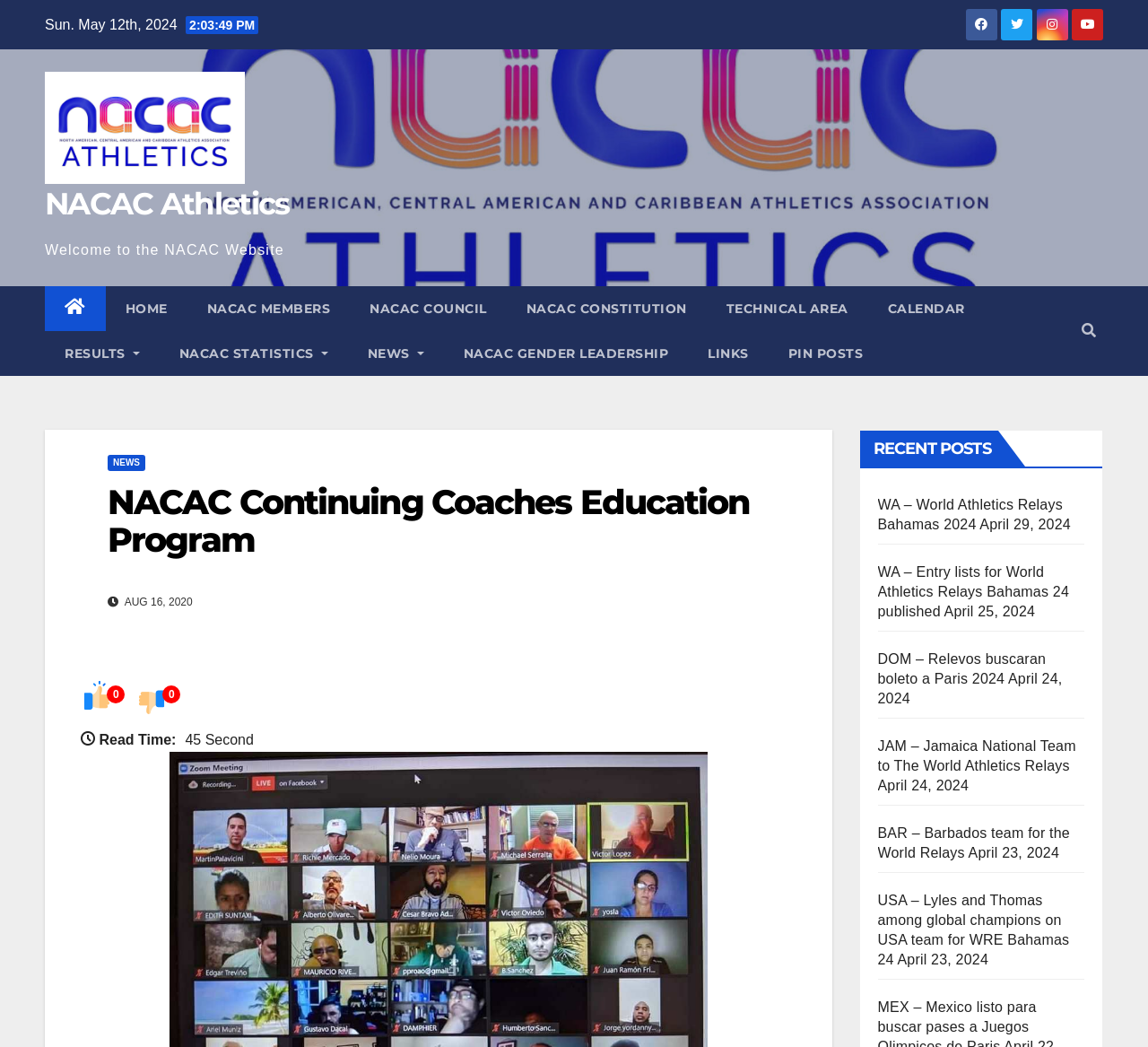Please specify the bounding box coordinates of the clickable region to carry out the following instruction: "Read NEWS". The coordinates should be four float numbers between 0 and 1, in the format [left, top, right, bottom].

[0.094, 0.435, 0.127, 0.45]